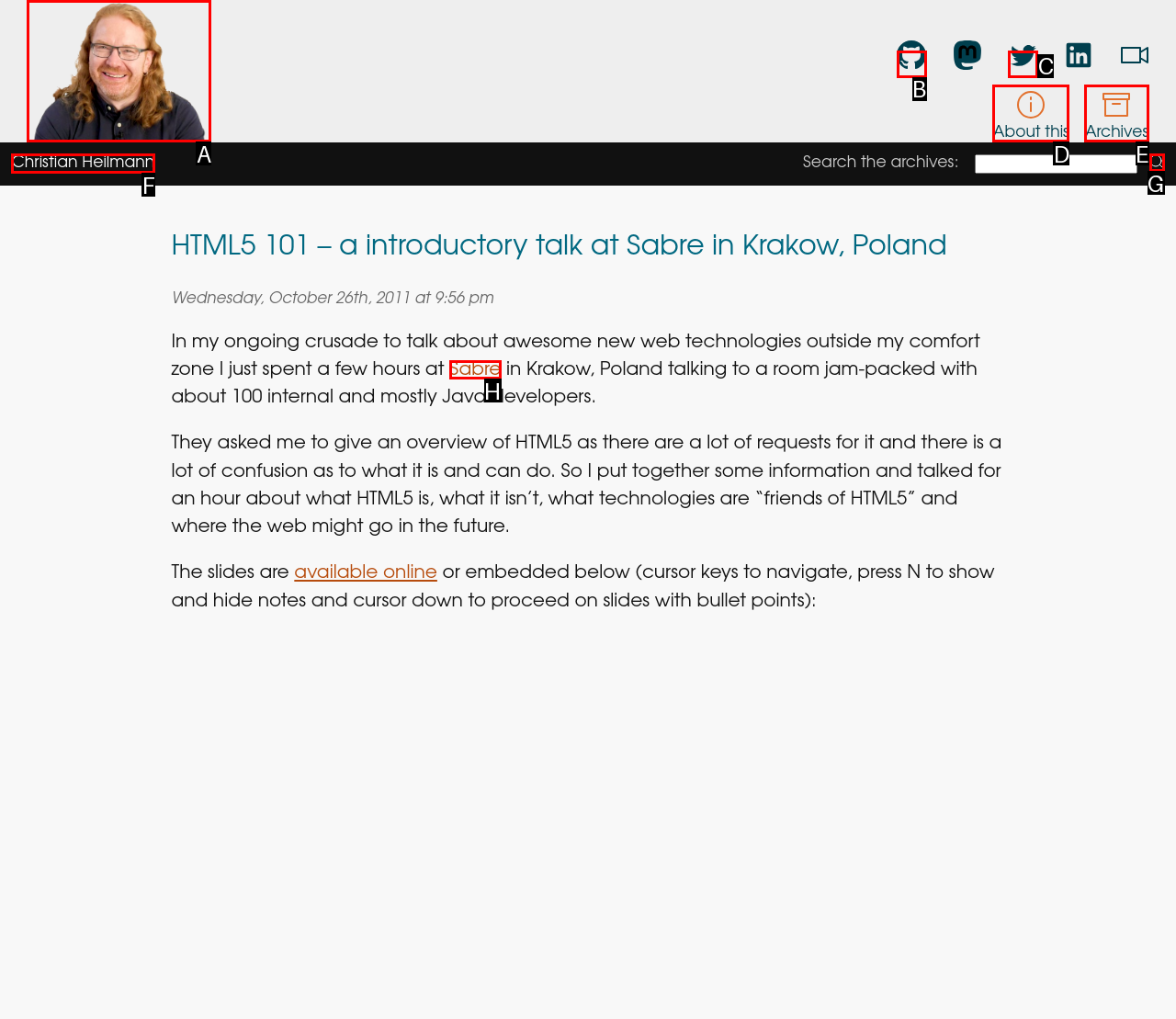Choose the UI element you need to click to carry out the task: View Christian Heilmann's profile.
Respond with the corresponding option's letter.

F